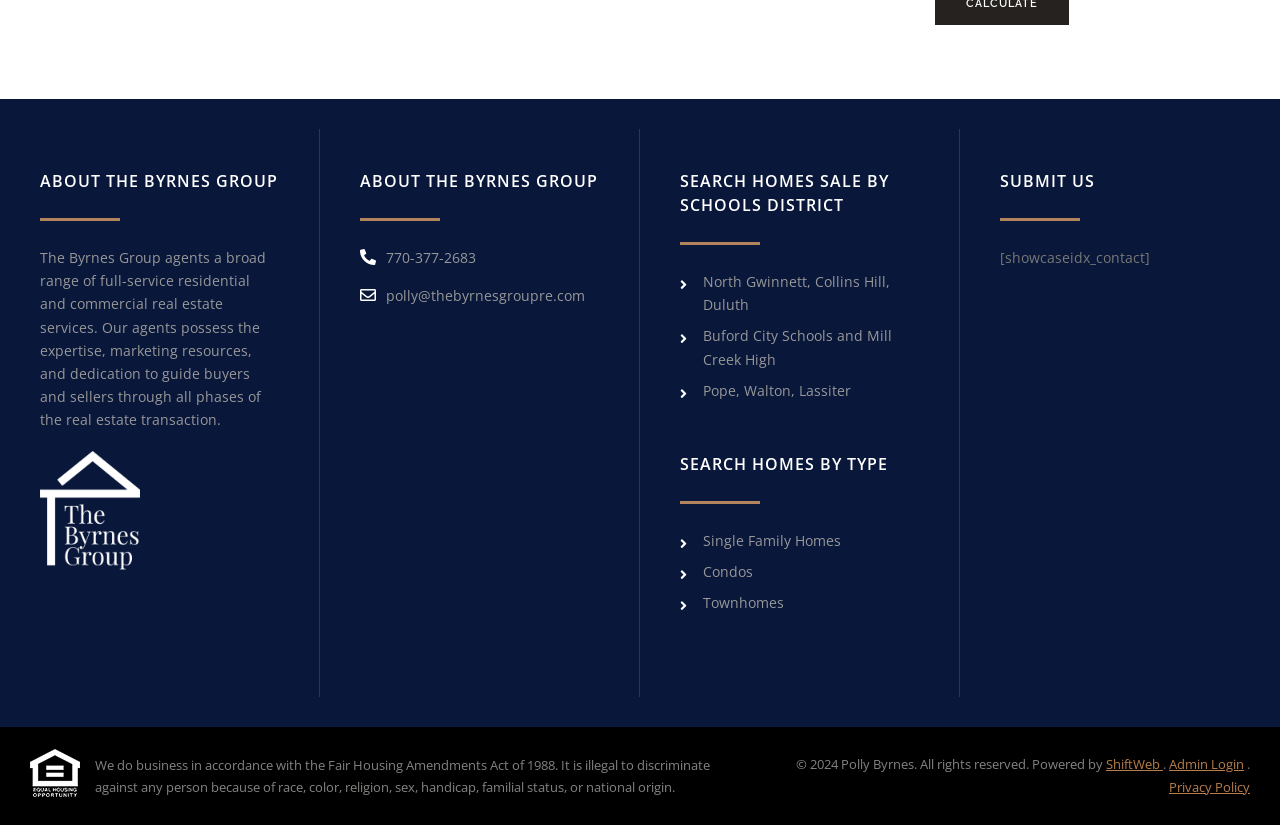Provide a brief response in the form of a single word or phrase:
What is the email address of the real estate agent?

polly@thebyrnesgroupre.com